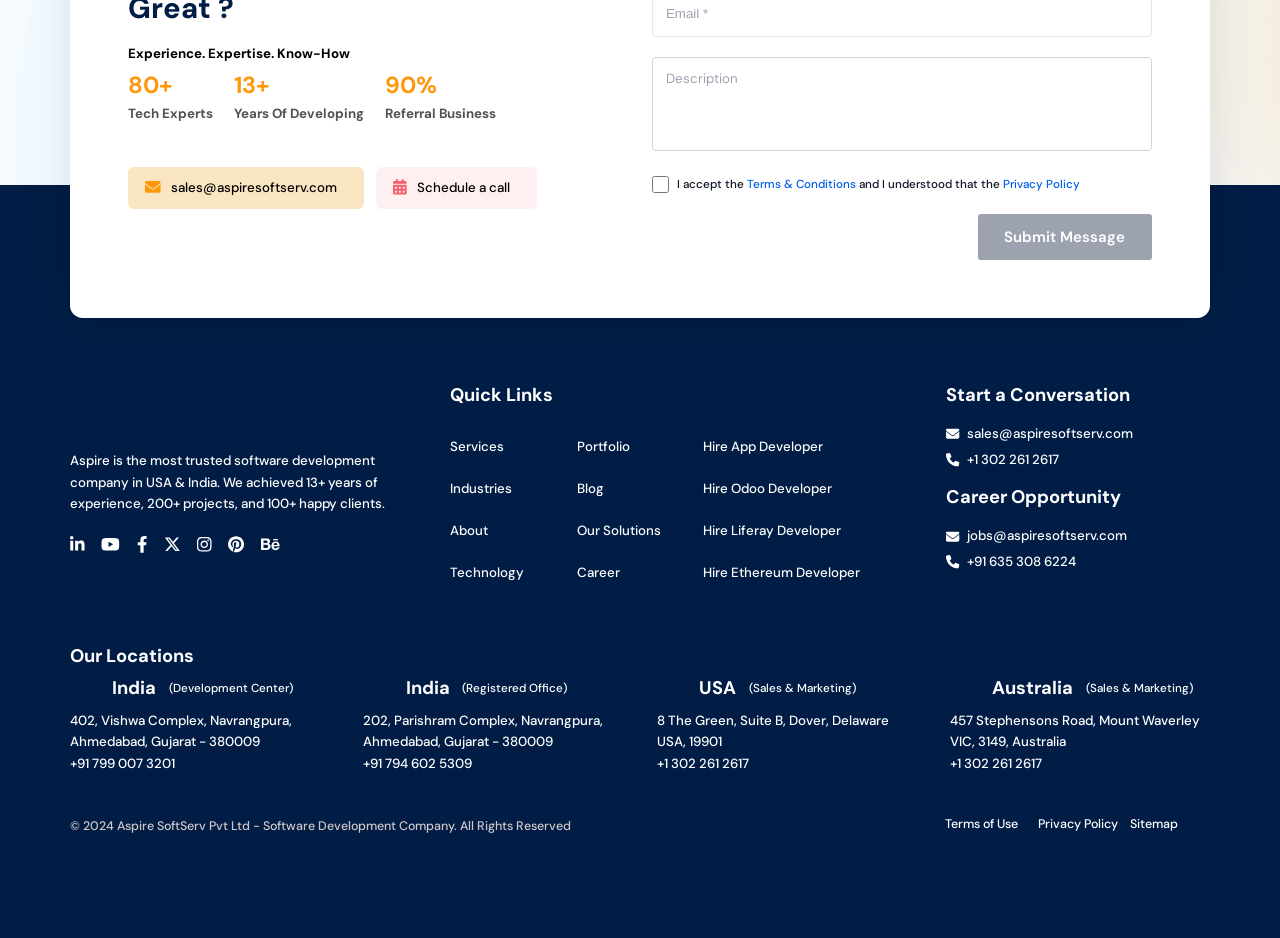Determine the bounding box coordinates of the section I need to click to execute the following instruction: "Click the 'Terms & Conditions' link". Provide the coordinates as four float numbers between 0 and 1, i.e., [left, top, right, bottom].

[0.584, 0.188, 0.669, 0.205]